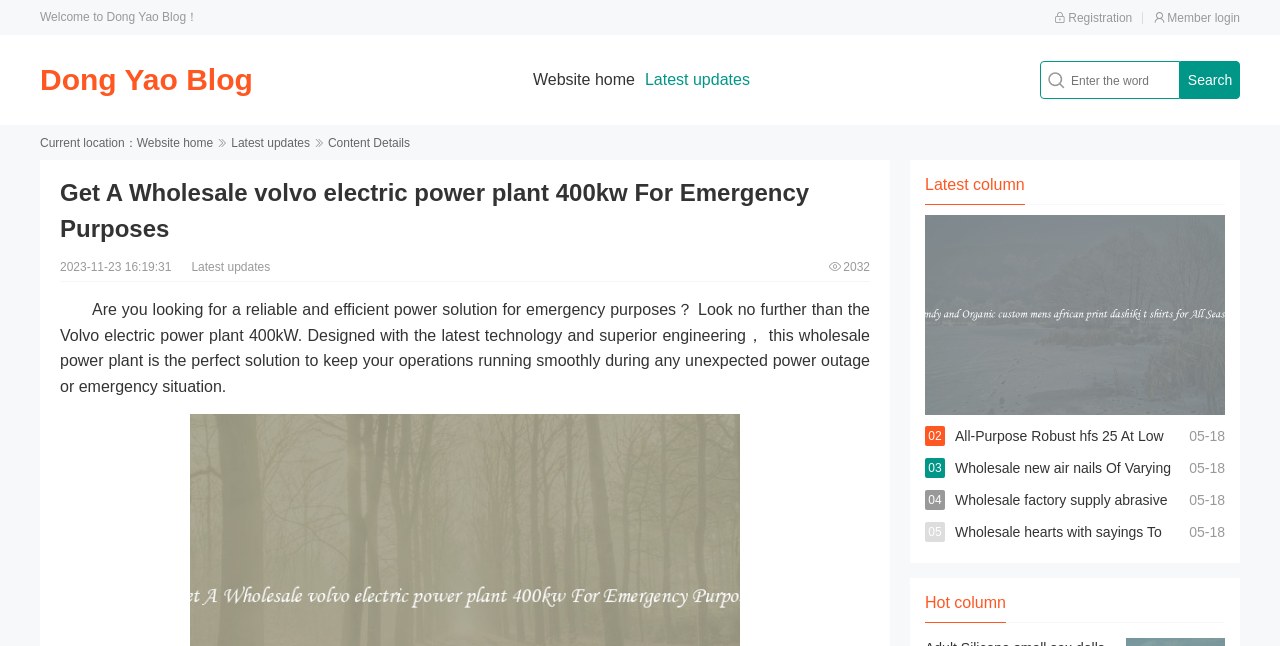Using a single word or phrase, answer the following question: 
What is the date of the latest update?

2023-11-23